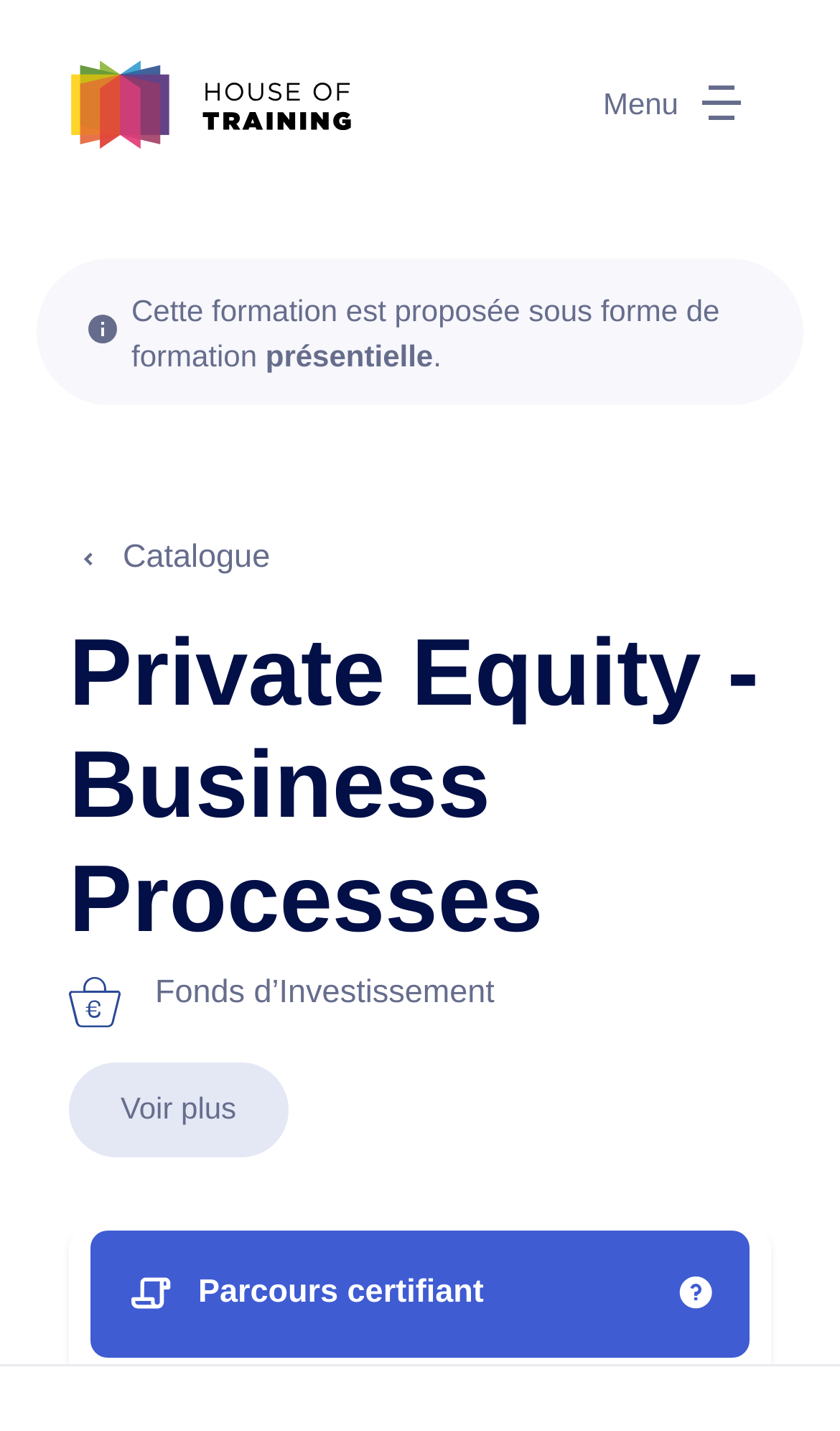What is the name of the catalogue?
Refer to the image and respond with a one-word or short-phrase answer.

Catalogue